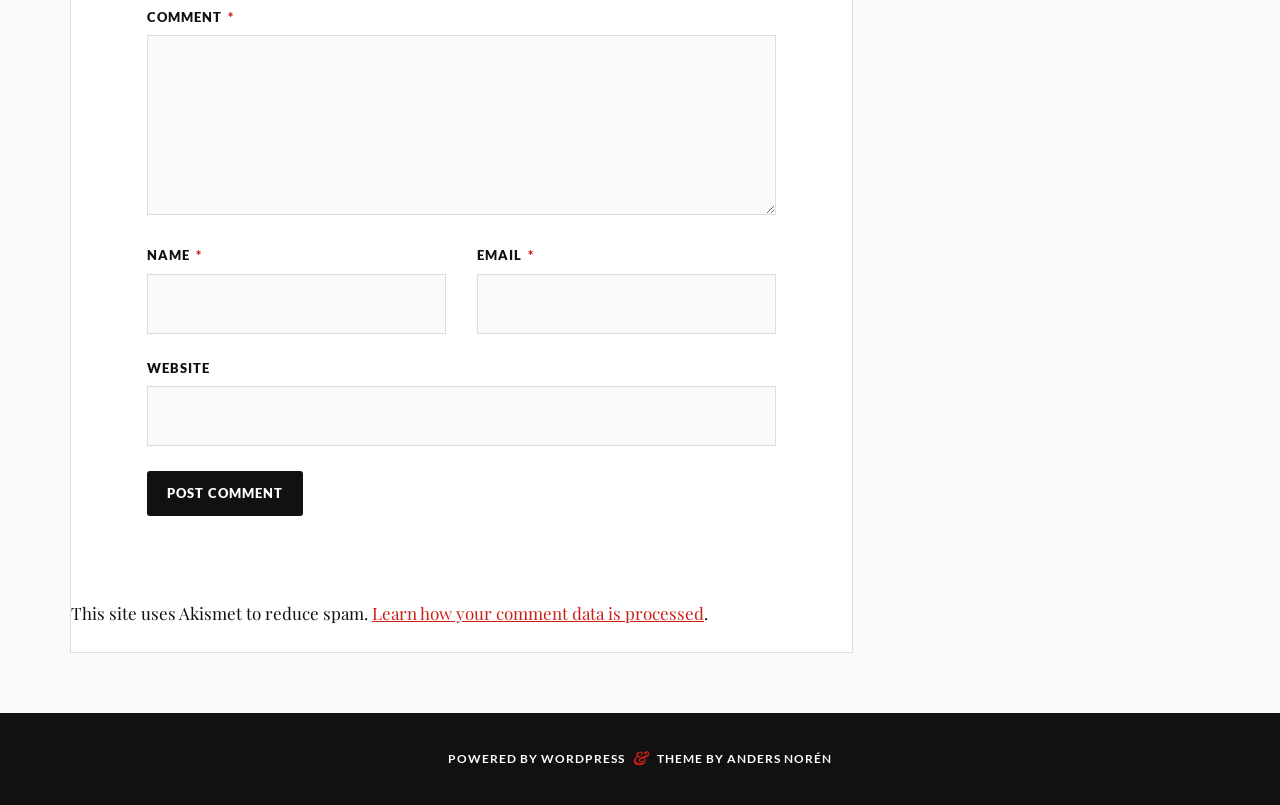Please locate the bounding box coordinates for the element that should be clicked to achieve the following instruction: "Enter a comment". Ensure the coordinates are given as four float numbers between 0 and 1, i.e., [left, top, right, bottom].

[0.115, 0.043, 0.606, 0.267]